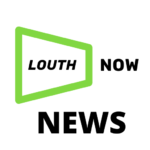What is the font style of 'NEWS'?
Give a detailed explanation using the information visible in the image.

The caption states that the word 'NEWS' is prominently displayed in a striking, bold font, emphasizing the organization's focus on delivering newsworthy content. This indicates that the font style of 'NEWS' is bold.